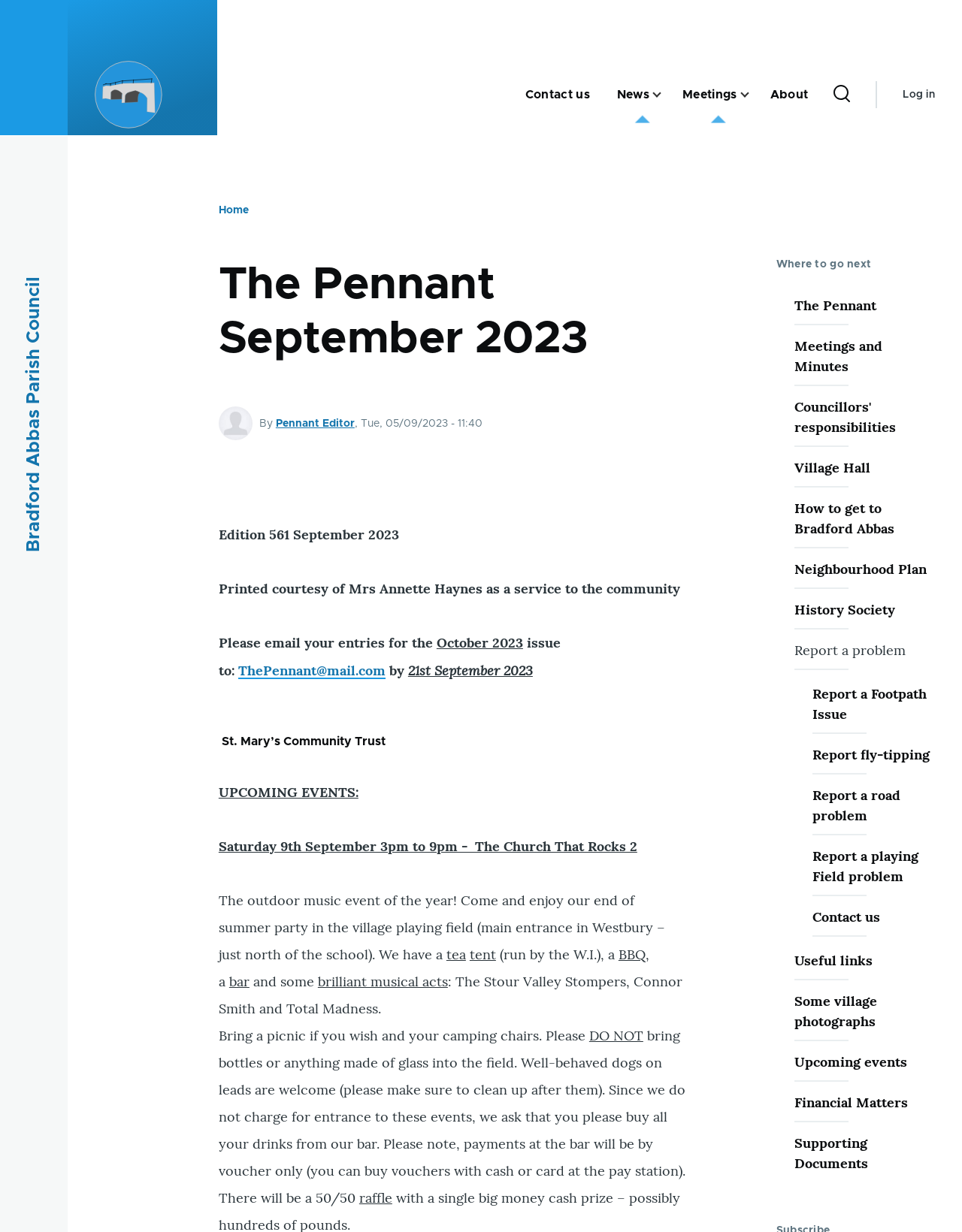Can you locate the main headline on this webpage and provide its text content?

The Pennant September 2023